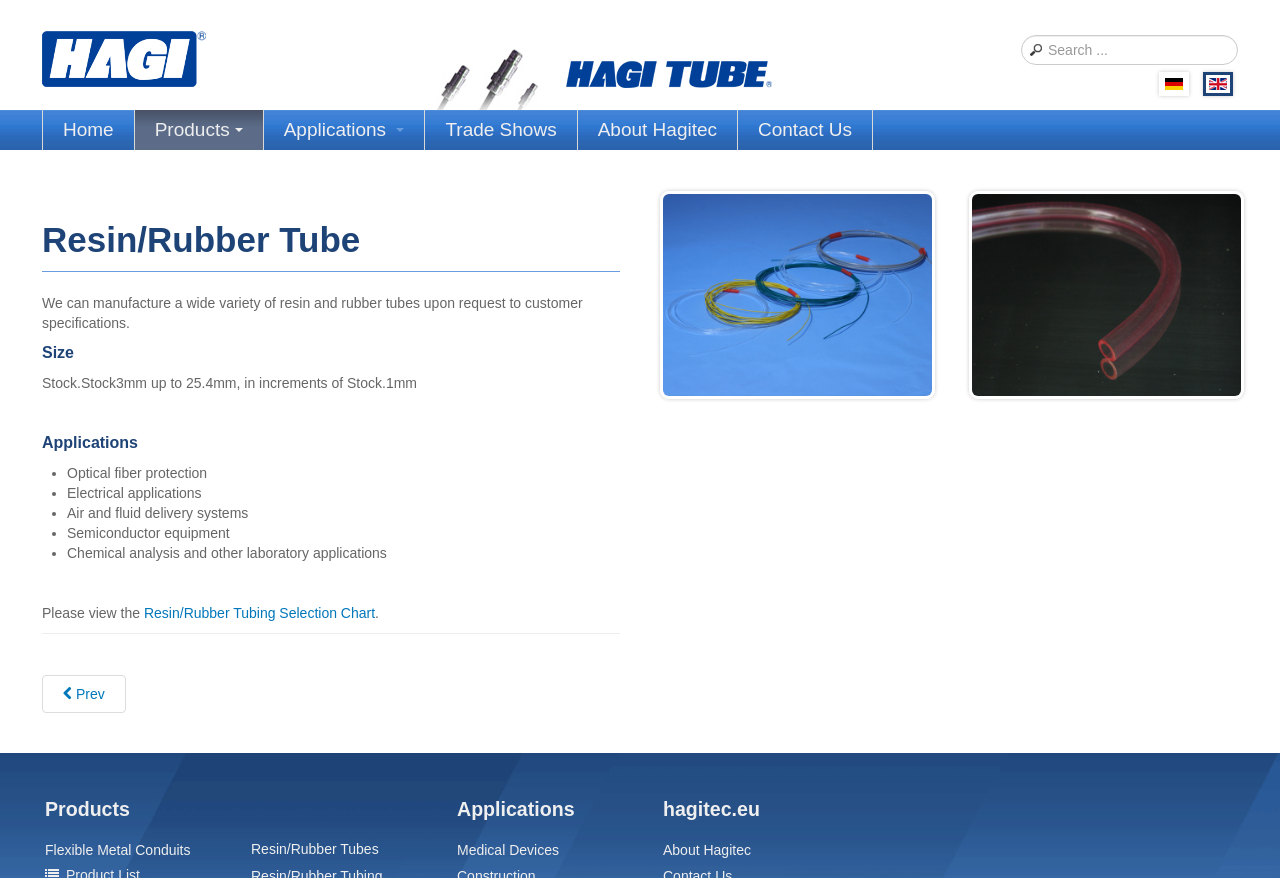Use a single word or phrase to answer the following:
What is the purpose of the 'Resin/Rubber Tubing Selection Chart' link?

To view the selection chart